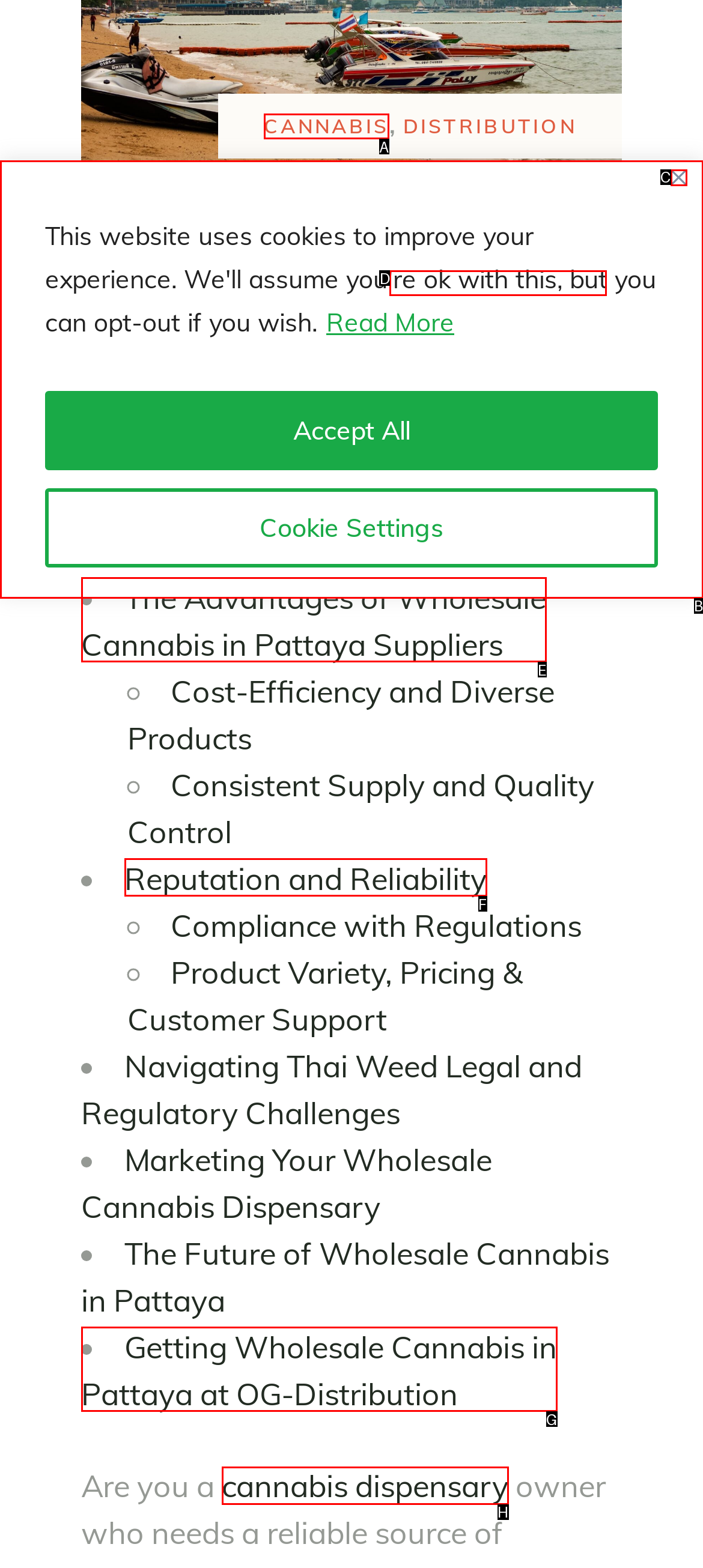Select the HTML element that best fits the description: Cannabis
Respond with the letter of the correct option from the choices given.

A